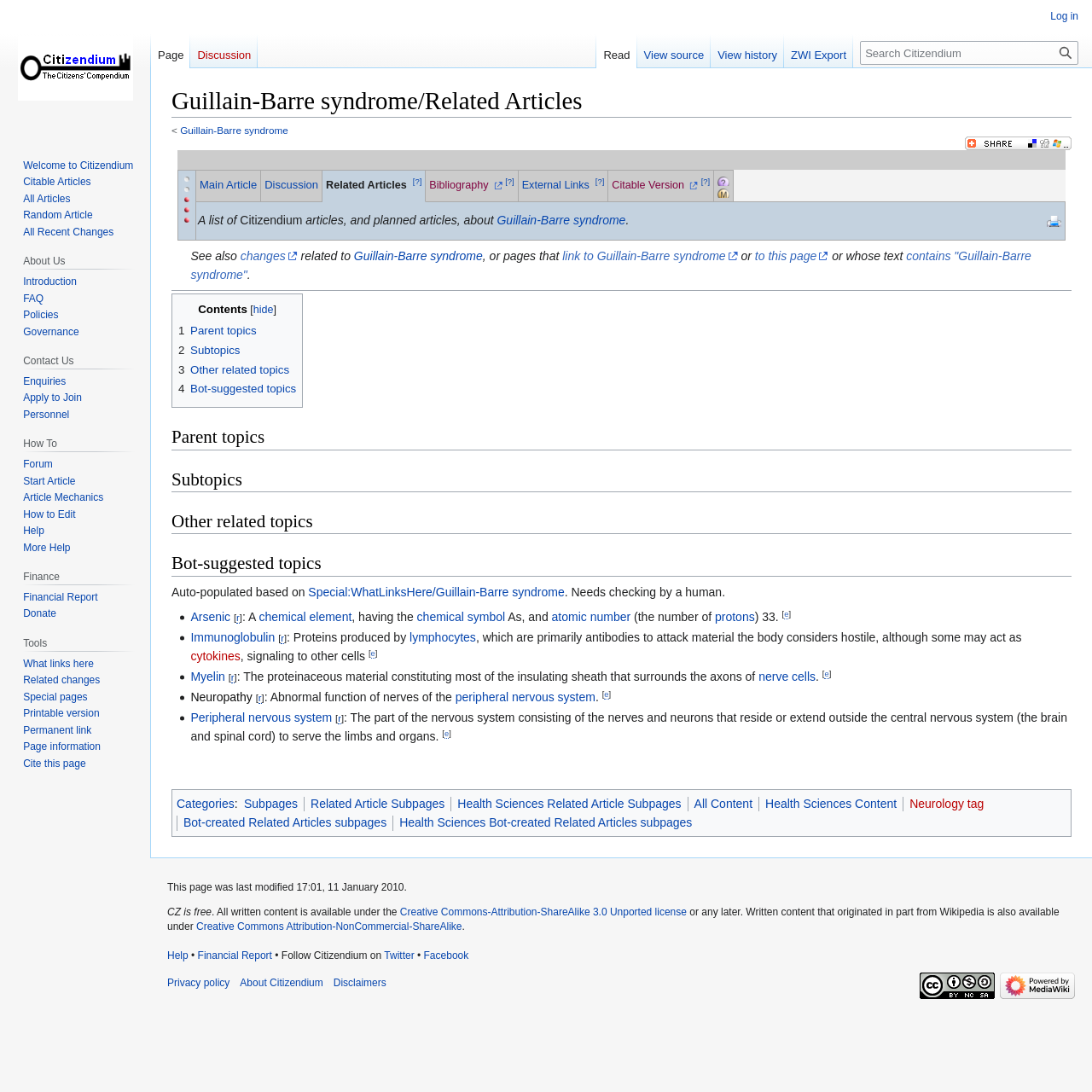Determine the bounding box coordinates of the clickable element to complete this instruction: "Click on the link to the main article". Provide the coordinates in the format of four float numbers between 0 and 1, [left, top, right, bottom].

[0.183, 0.163, 0.235, 0.175]